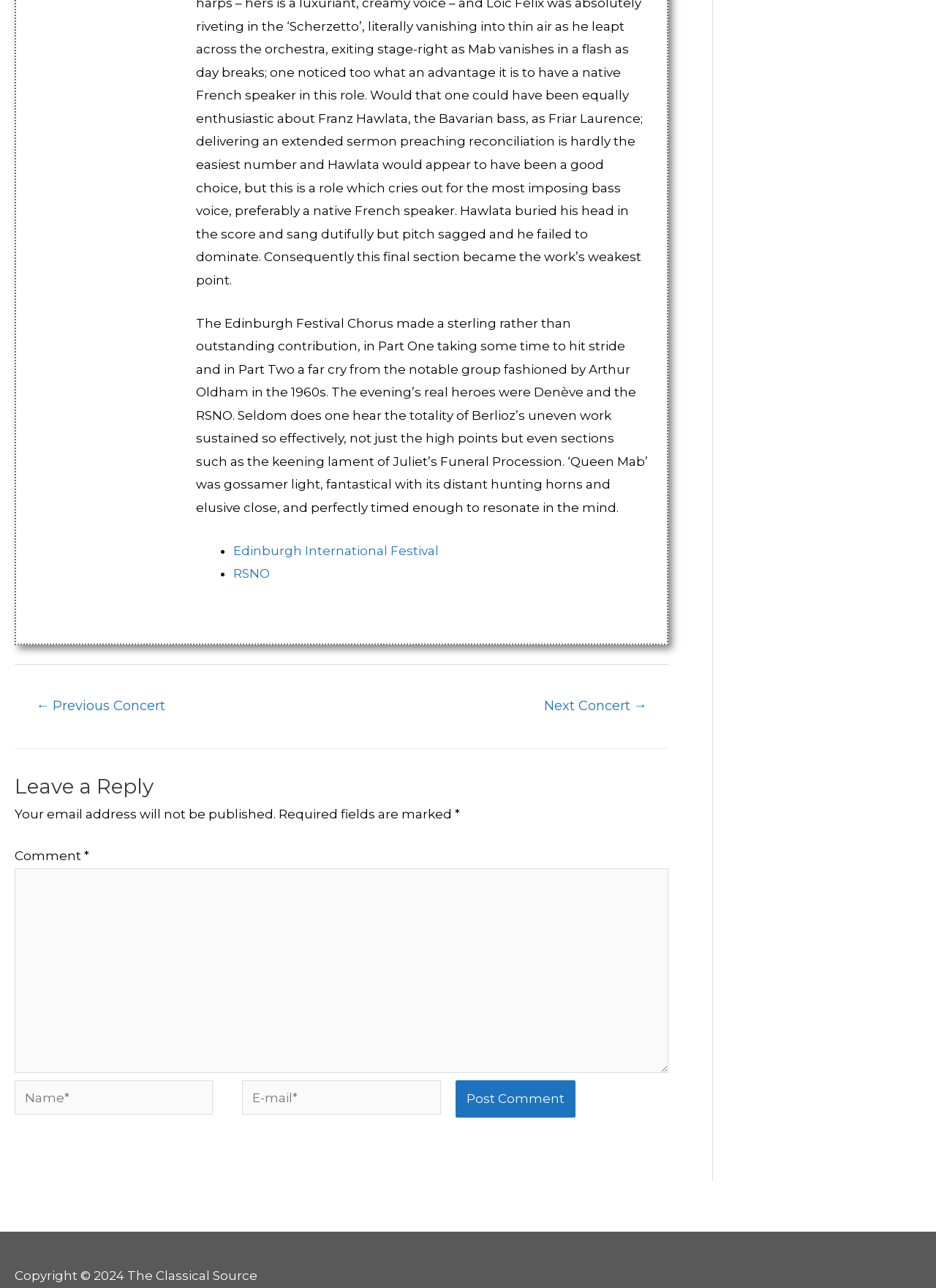Use a single word or phrase to answer the following:
What is the name of the website?

The Classical Source